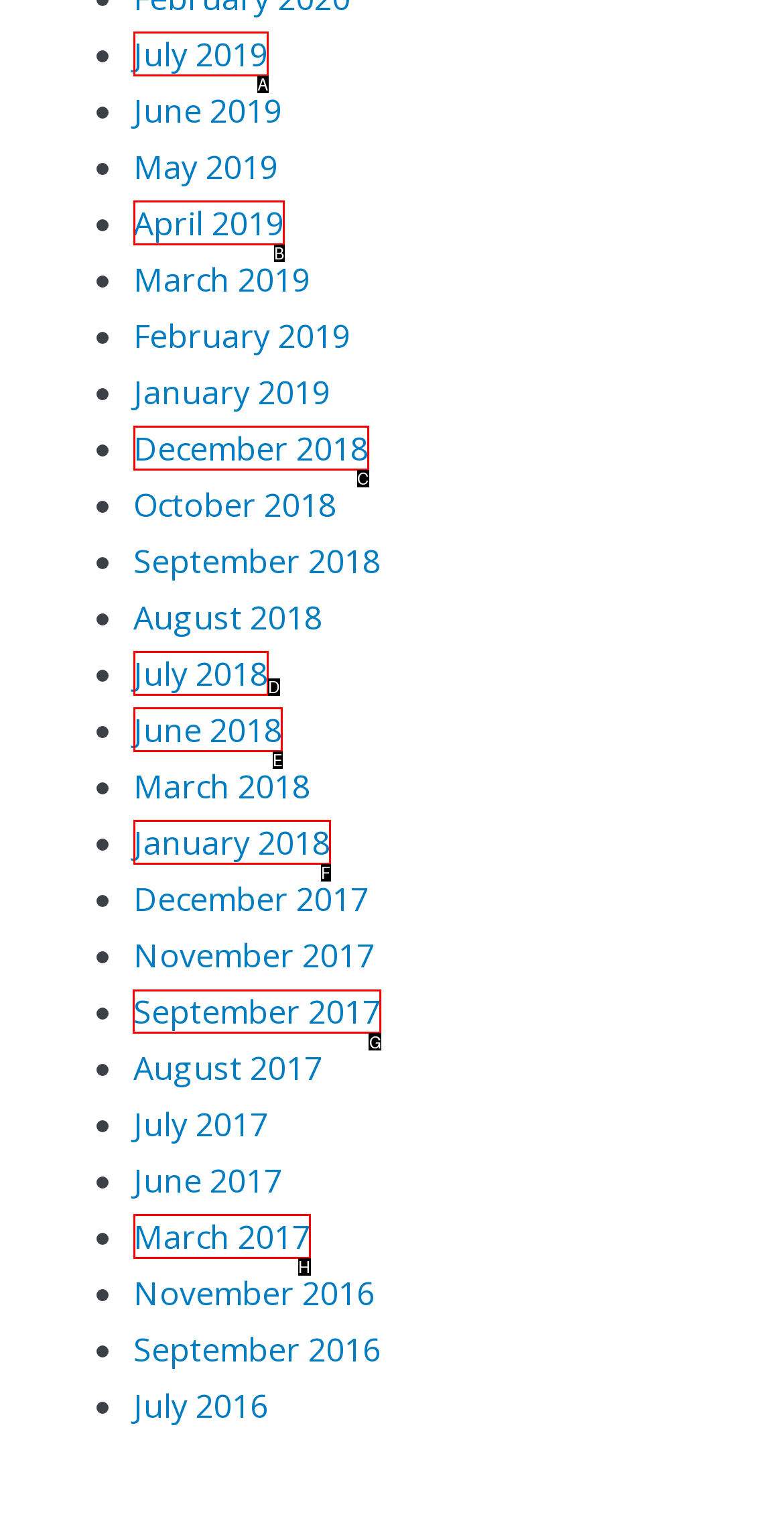Select the appropriate HTML element that needs to be clicked to execute the following task: View September 2017. Respond with the letter of the option.

G